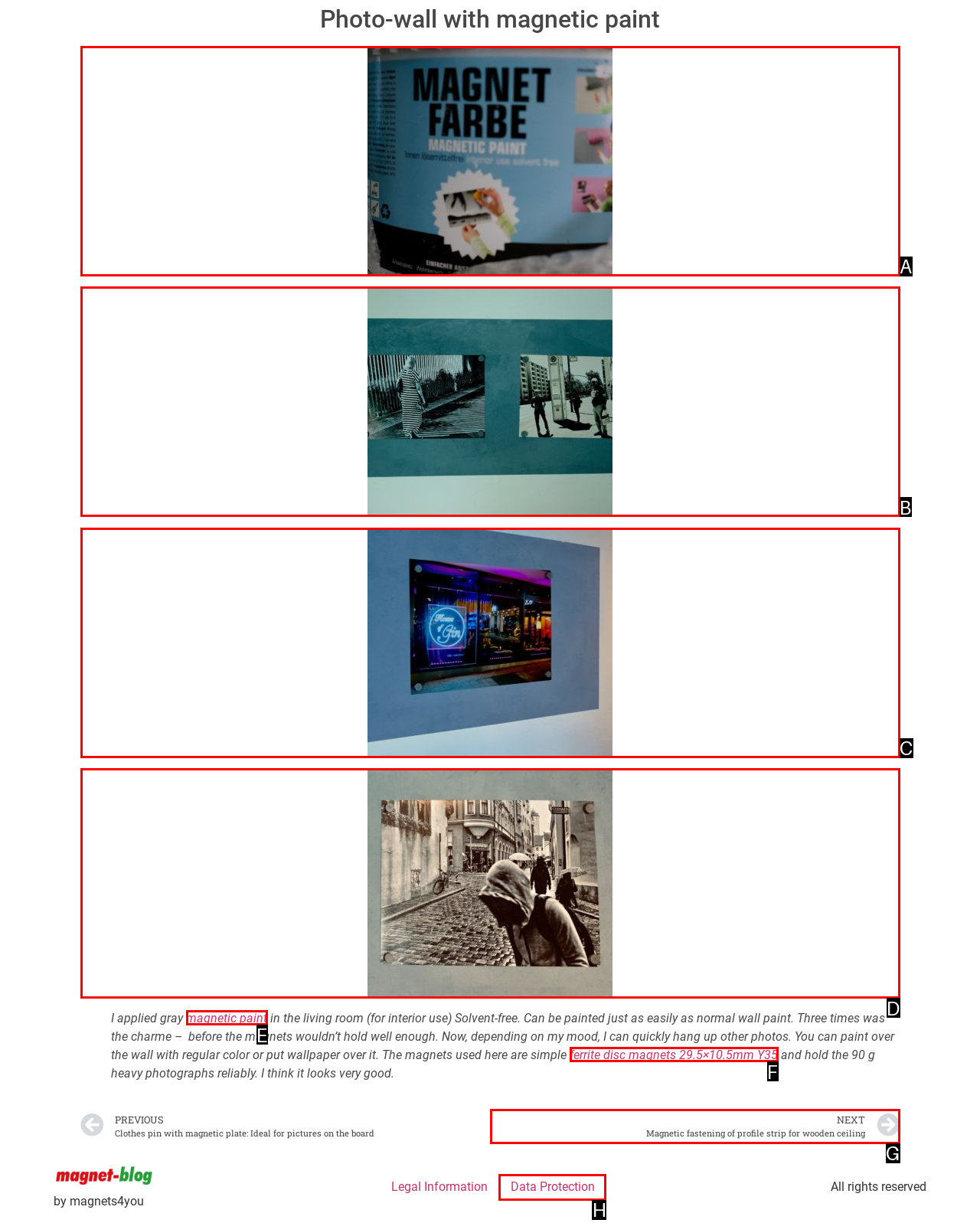Identify the letter of the UI element that corresponds to: ferrite disc magnets 29.5×10.5mm Y35
Respond with the letter of the option directly.

F